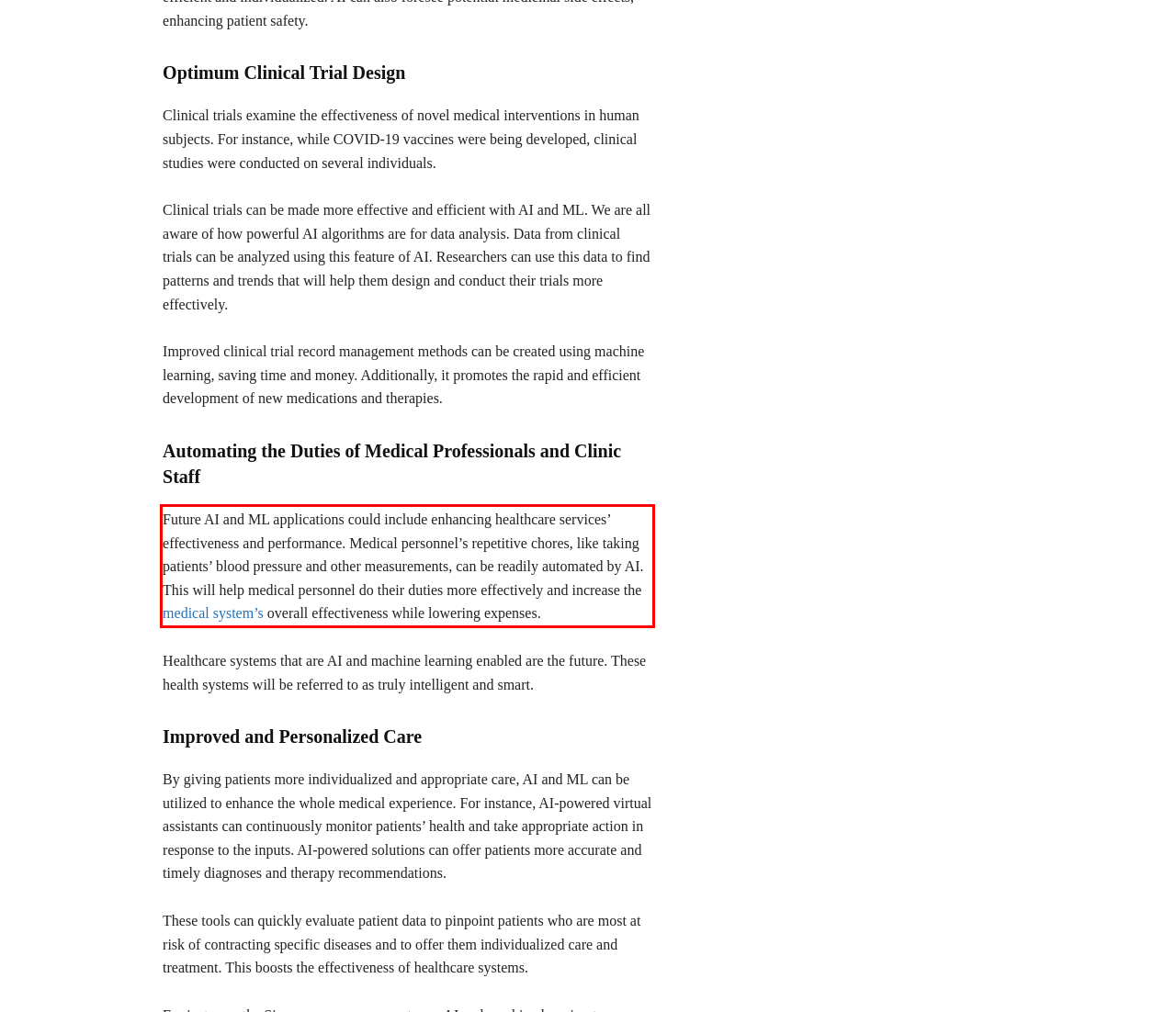You are presented with a webpage screenshot featuring a red bounding box. Perform OCR on the text inside the red bounding box and extract the content.

Future AI and ML applications could include enhancing healthcare services’ effectiveness and performance. Medical personnel’s repetitive chores, like taking patients’ blood pressure and other measurements, can be readily automated by AI. This will help medical personnel do their duties more effectively and increase the medical system’s overall effectiveness while lowering expenses.